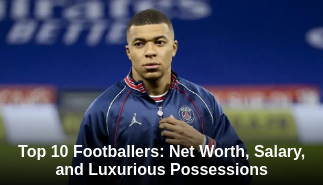Based on the visual content of the image, answer the question thoroughly: What is the theme of the content?

The backdrop suggests a stadium setting, which complements the theme of professional football. The superimposed caption also indicates that the content may discuss the financial aspects and lifestyle of elite footballers.